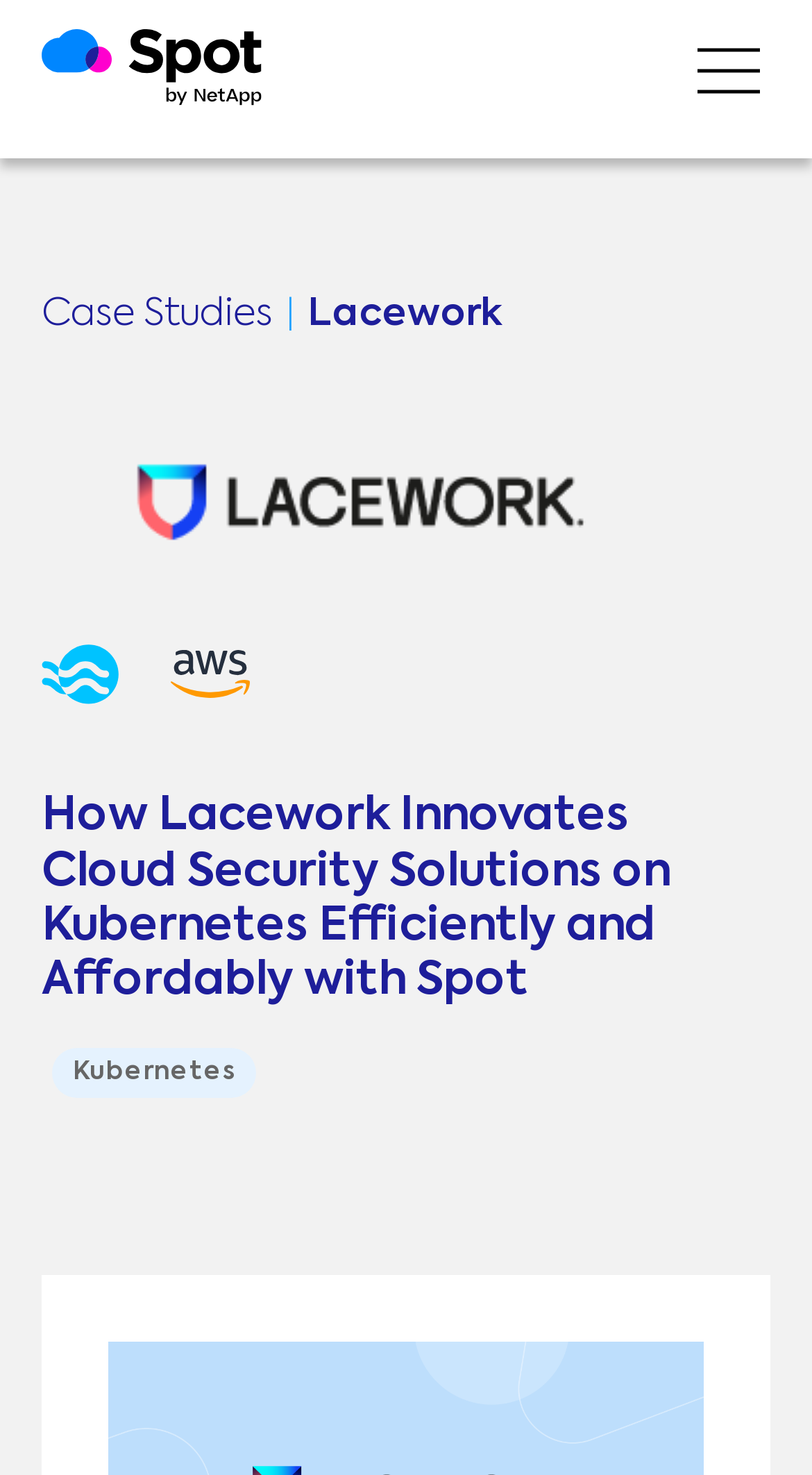What is the text of the main heading?
Please provide a full and detailed response to the question.

I found the main heading element with ID 295, which has the text 'How Lacework Innovates Cloud Security Solutions on Kubernetes Efficiently and Affordably with Spot'.